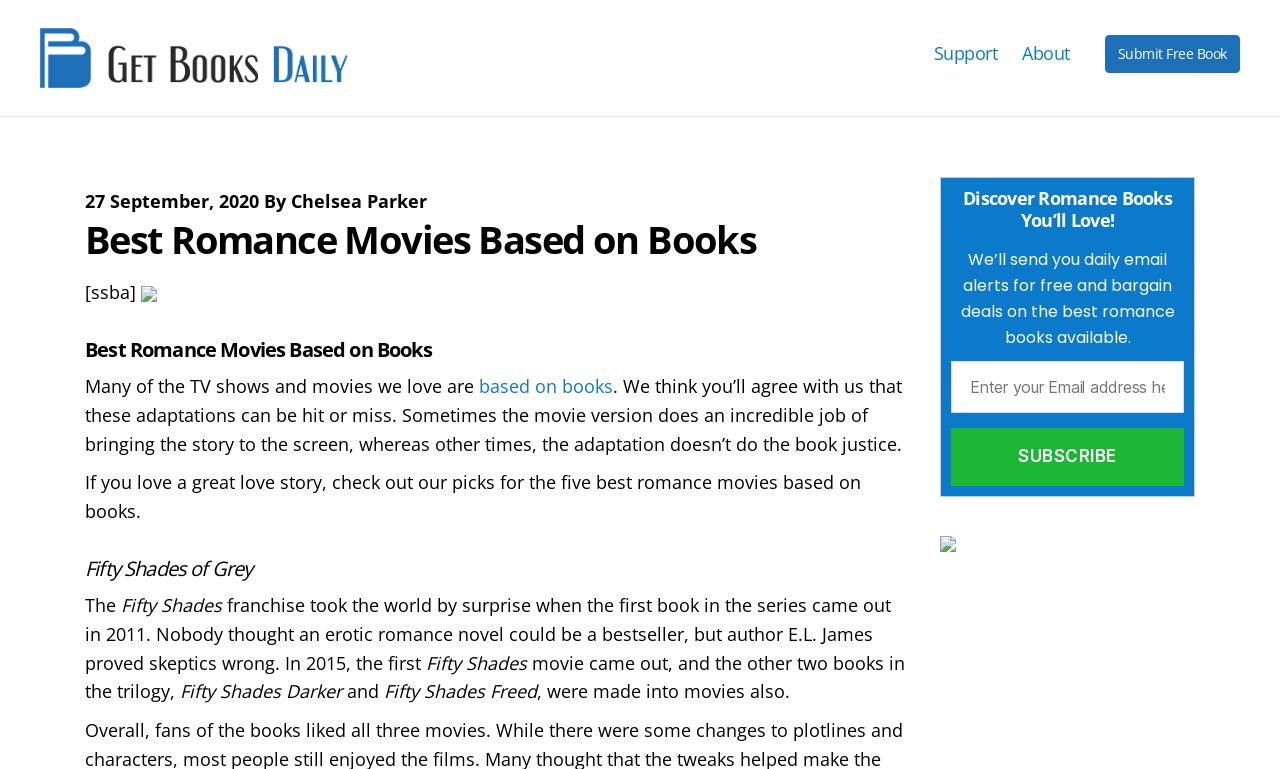Generate a comprehensive description of the contents of the webpage.

The webpage is about the best romance movies based on books. At the top, there is a logo and a link to "Get Books Daily" on the left, and a navigation menu with links to "Support", "About", and "Submit Free Book" on the right. Below the navigation menu, there is a date and author information, "27 September, 2020 By Chelsea Parker".

The main content of the webpage is divided into sections. The first section has a heading "Best Romance Movies Based on Books" and a brief introduction to the topic, explaining that many TV shows and movies are based on books and that the adaptations can be hit or miss. 

Below the introduction, there is a section recommending the top five best romance movies based on books. The first recommended movie is "Fifty Shades of Grey", with a brief description of the book and movie franchise. The description is accompanied by no images.

On the right side of the webpage, there is a section promoting a daily email alert service for free and bargain deals on romance books. This section has a heading "Discover Romance Books You’ll Love!" and a brief description of the service. There is a textbox to enter an email address and a "Subscribe" button below it.

At the bottom of the webpage, there is a small image, but its content is not described.